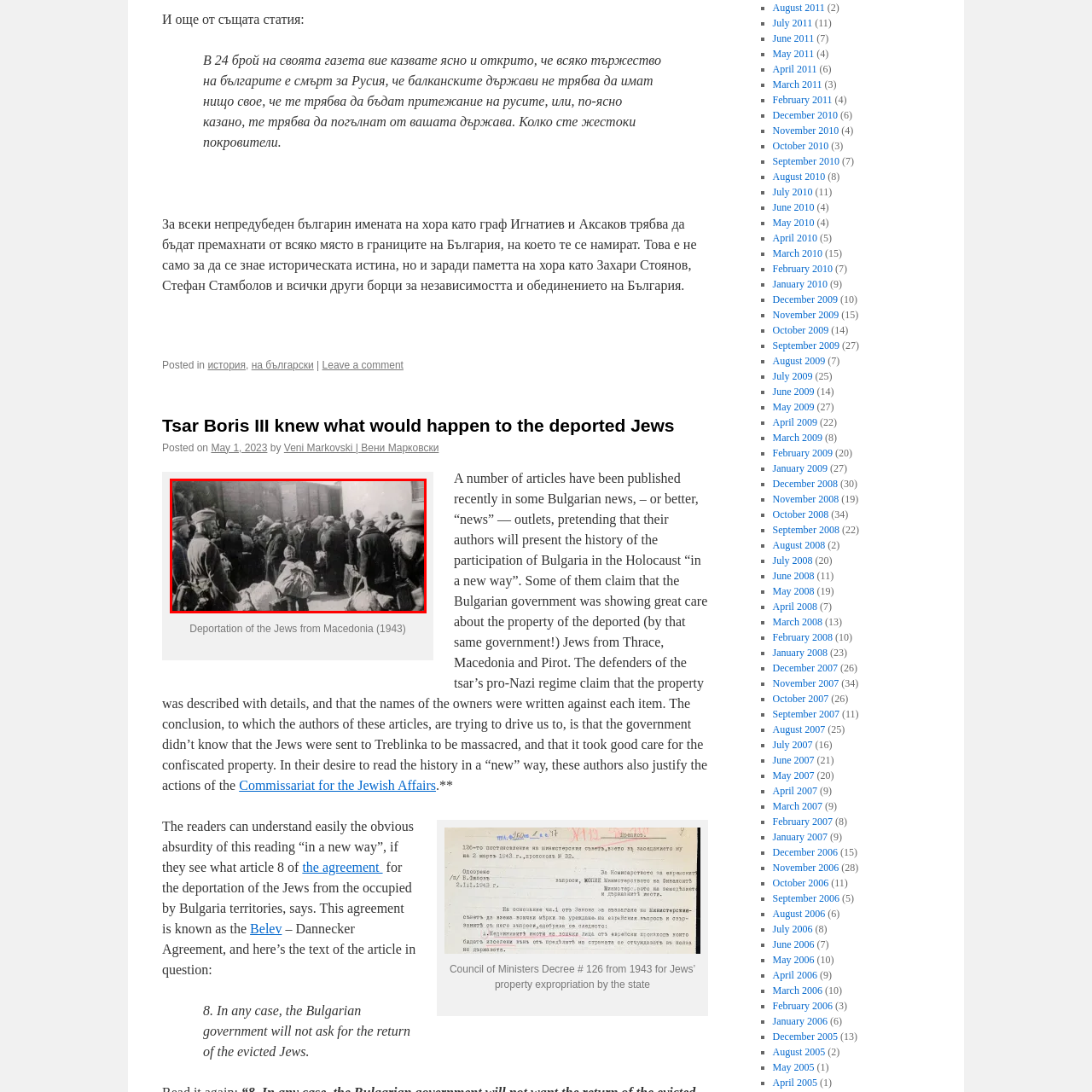What is the likely year of the event depicted in the photograph?
Focus on the image section enclosed by the red bounding box and answer the question thoroughly.

The likely year of the event depicted in the photograph is 1943, as mentioned in the caption, which specifically states that the event is related to the deportation of Jews from Macedonia in 1943.